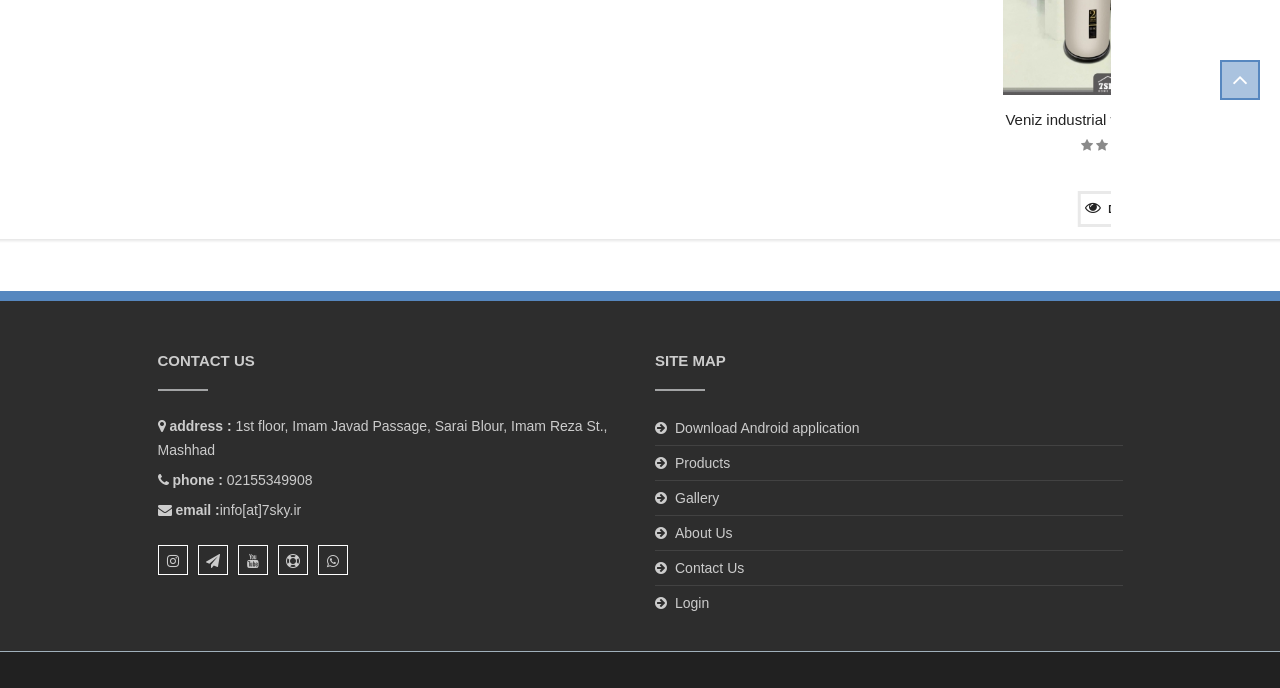How many site map links are there?
Please provide a comprehensive answer to the question based on the webpage screenshot.

In the 'SITE MAP' section, there are six link elements with icons, which are likely to be site map links. These links have OCR text '' and display text 'Download Android application', 'Products', 'Gallery', 'About Us', 'Contact Us', and 'Login'.